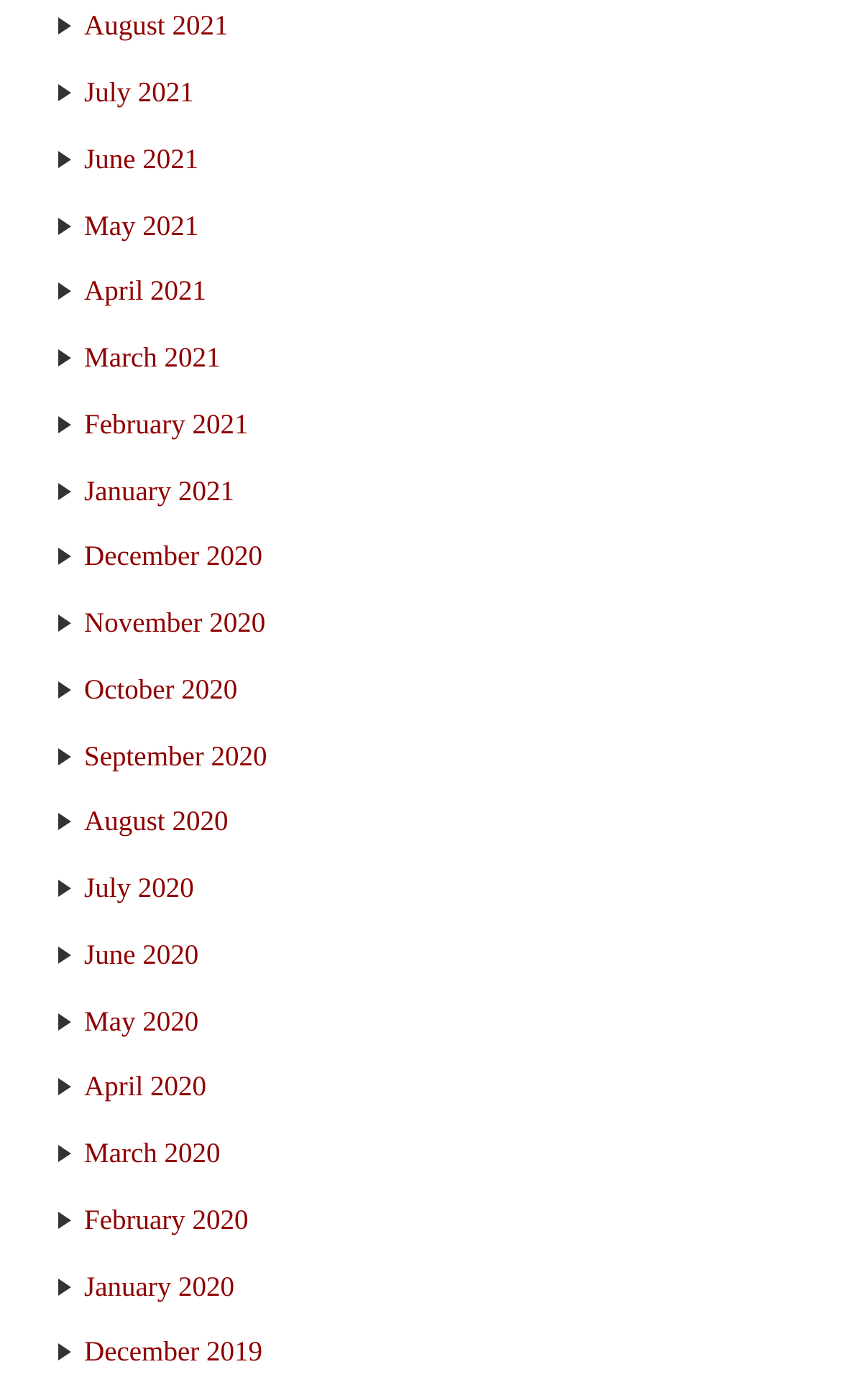From the element description: "August 2021", extract the bounding box coordinates of the UI element. The coordinates should be expressed as four float numbers between 0 and 1, in the order [left, top, right, bottom].

[0.1, 0.007, 0.271, 0.03]